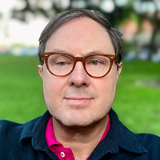Detail the scene depicted in the image with as much precision as possible.

The image features Michael Rowe, an author known for his contributions to dark fantasy fiction. In the photo, he is captured against a lush green background, hinting at an outdoor setting, possibly taken in a park or garden. He sports a relaxed look, wearing a navy jacket over a bright pink shirt, and his glasses contribute to his intellectual appearance. This image reflects both his approachable personality and his dedication to storytelling. Rowe is the author of notable works such as "WILD FELL," which is highlighted alongside his name, showcasing his notable achievement as a finalist for the Shirley Jackson Award. His focus on creating impactful narratives is evident in both his appearance and the themes of his writing.